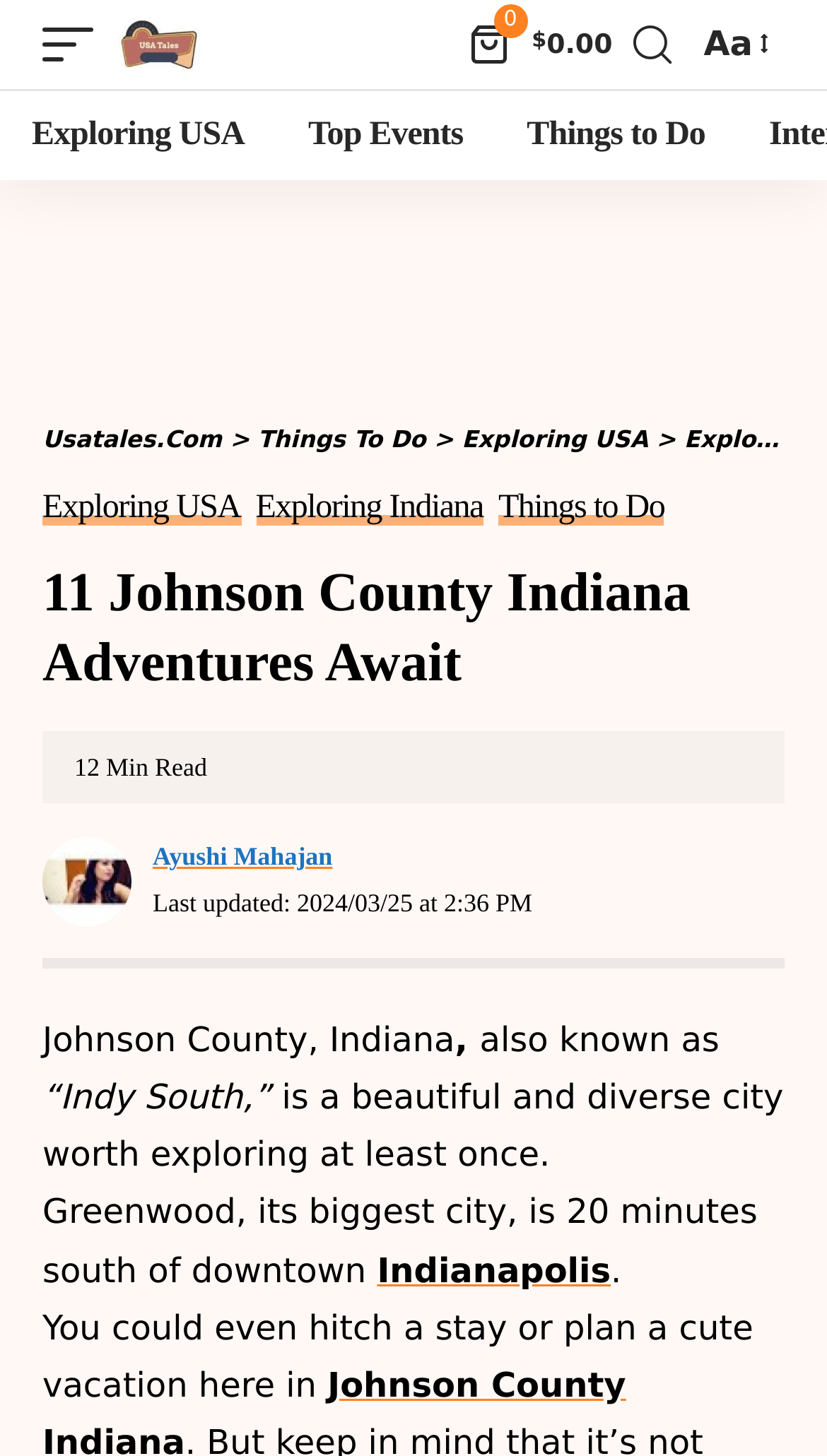Could you find the bounding box coordinates of the clickable area to complete this instruction: "explore SEE & DO"?

None